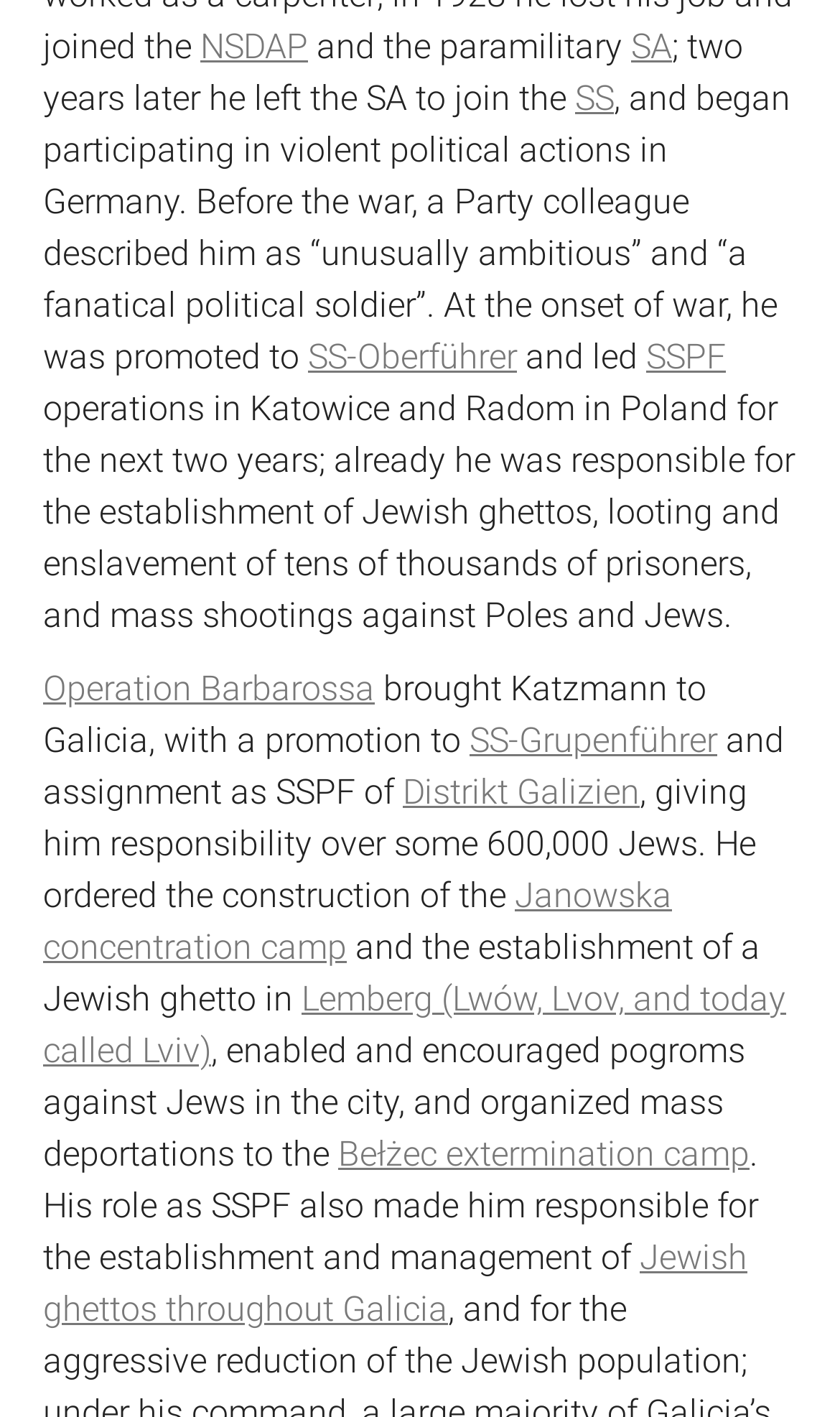Give a one-word or short phrase answer to the question: 
What organization did Katzmann join in 1930?

NSDAP